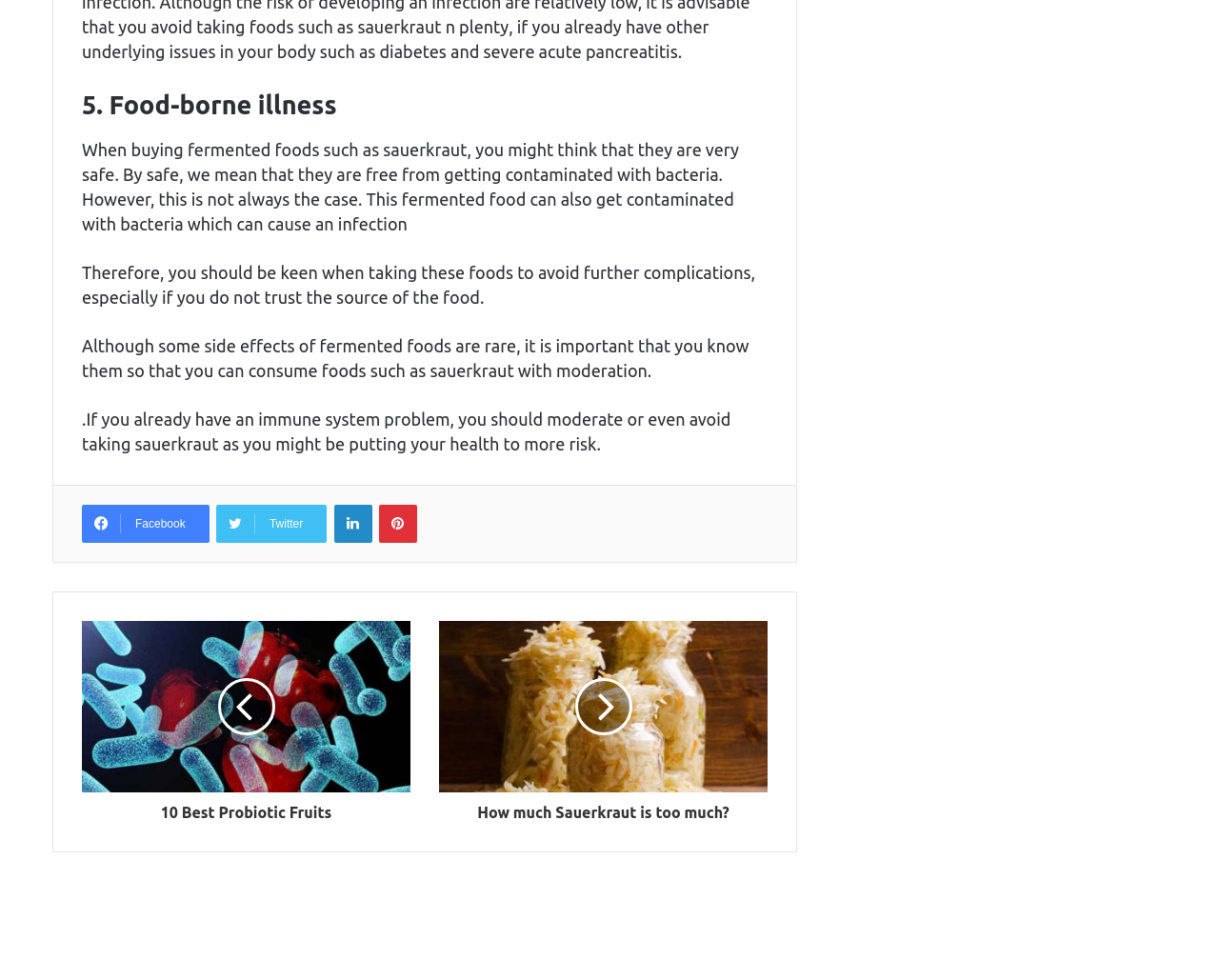What is the title of the second section?
Based on the image, answer the question in a detailed manner.

The second section has a heading '10 Best Probiotic Fruits' and a link with the same text, so the title of the section is '10 Best Probiotic Fruits'.